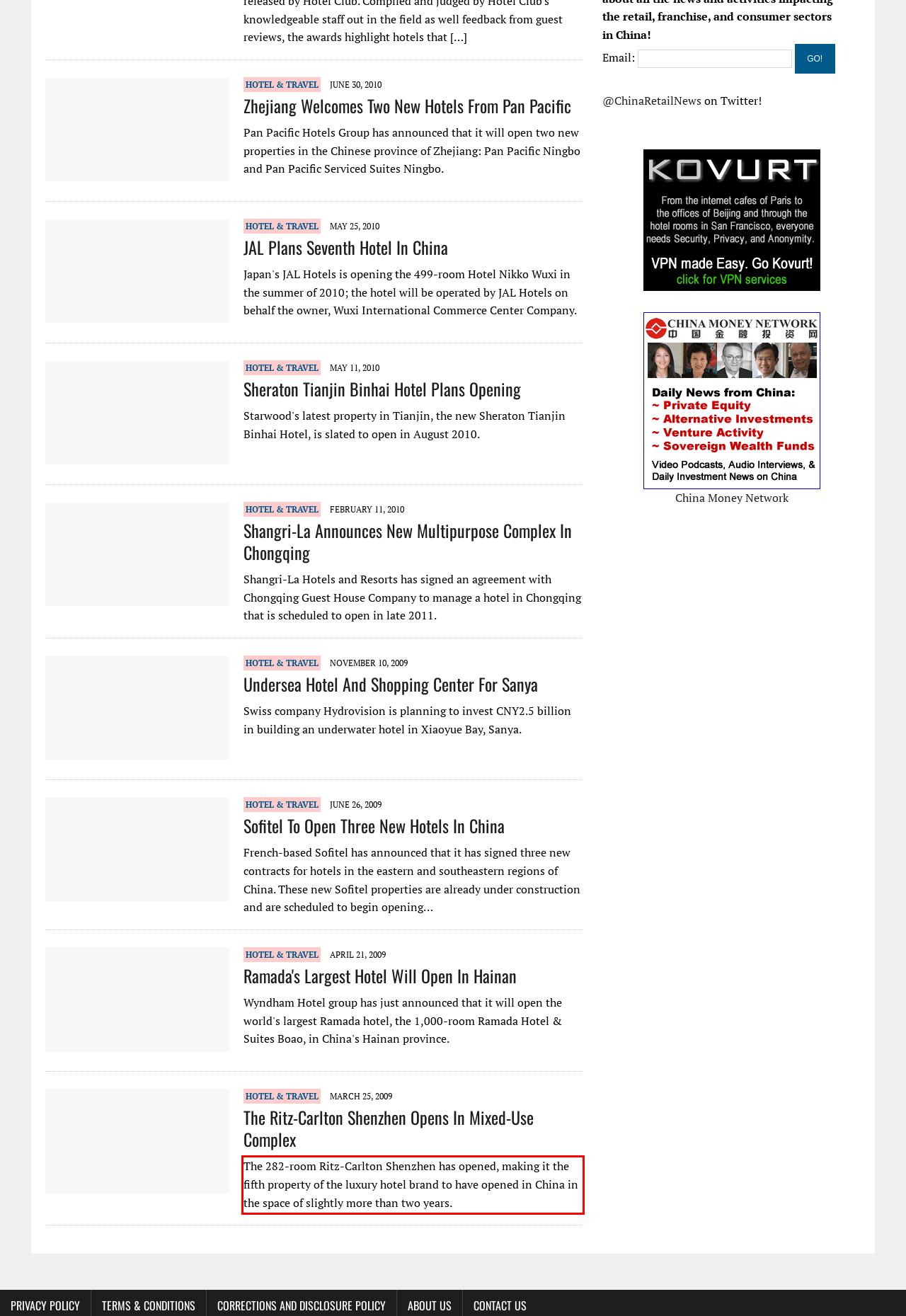Examine the webpage screenshot and use OCR to obtain the text inside the red bounding box.

The 282-room Ritz-Carlton Shenzhen has opened, making it the fifth property of the luxury hotel brand to have opened in China in the space of slightly more than two years.